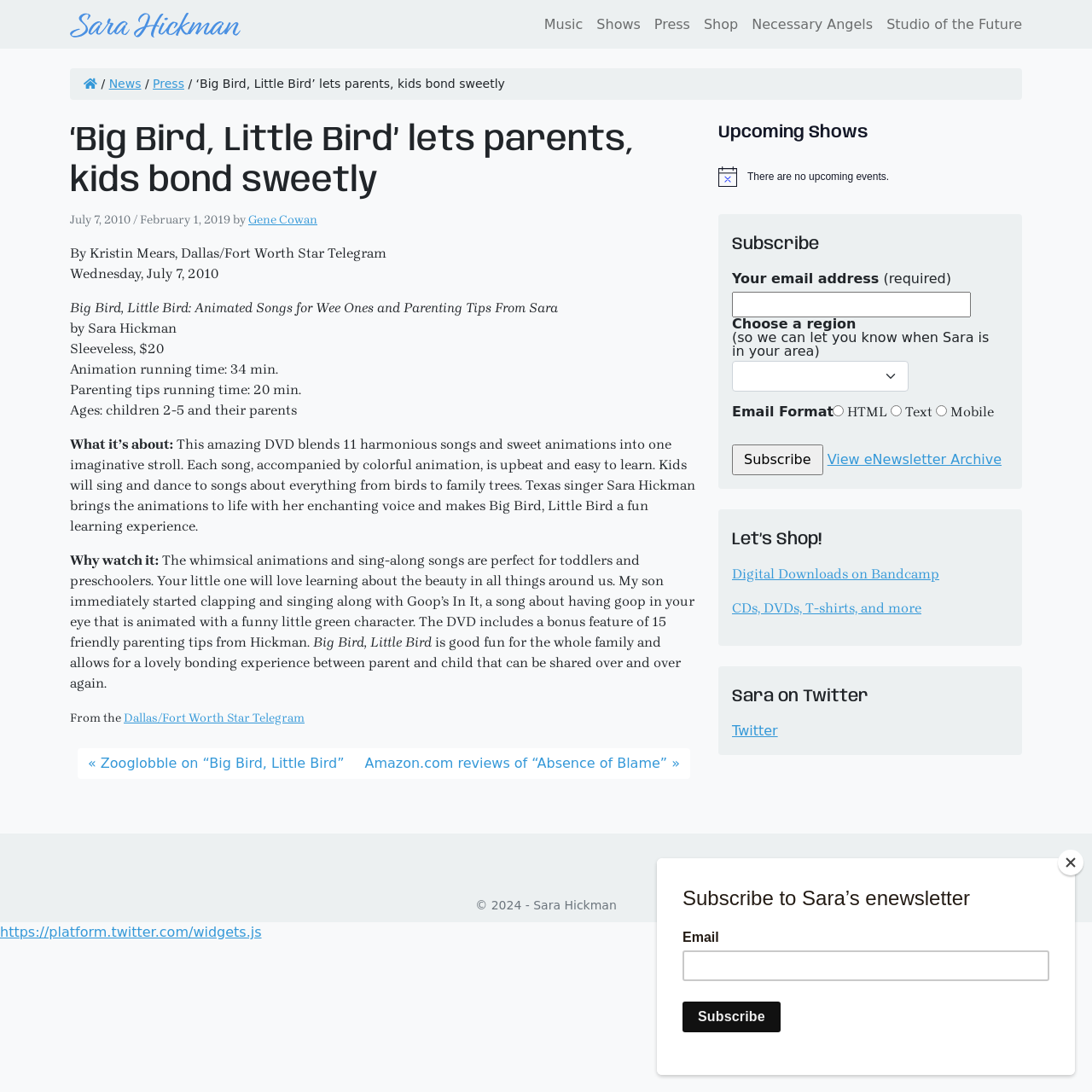Refer to the image and provide a thorough answer to this question:
What is the price of the DVD?

The price of the DVD is mentioned in the text 'Sleeveless, $20' which is located in the main content area of the webpage, below the DVD's description.